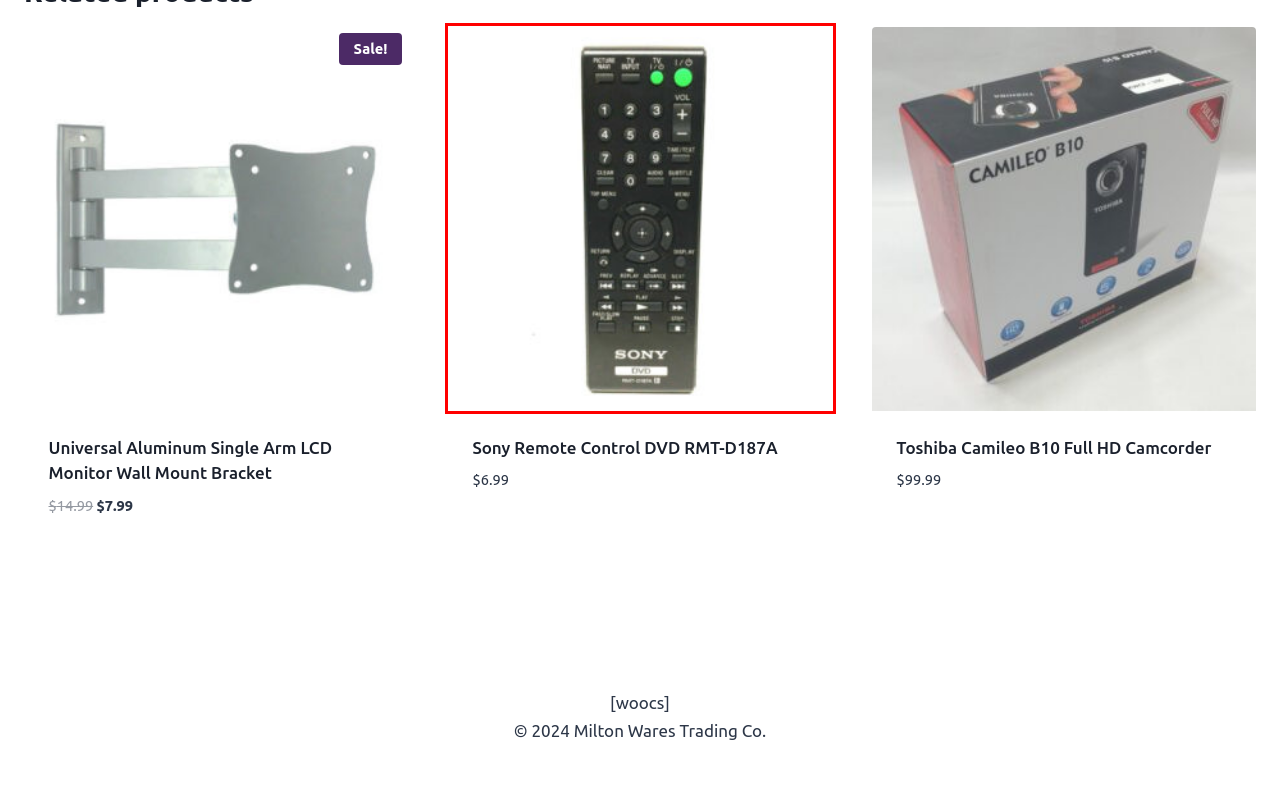You are given a screenshot of a webpage with a red rectangle bounding box. Choose the best webpage description that matches the new webpage after clicking the element in the bounding box. Here are the candidates:
A. Toshiba Camileo B10 Full HD Camcorder – Milton Wares
B. Sony Remote Control DVD RMT-D187A – Milton Wares
C. Milton Wares – Buy – Sell – Trade
D. About – Milton Wares
E. Electronics – Milton Wares
F. Mailing List – Milton Wares
G. Universal Aluminum Single Arm LCD Monitor Wall Mount Bracket – Milton Wares
H. Contact – Milton Wares

B